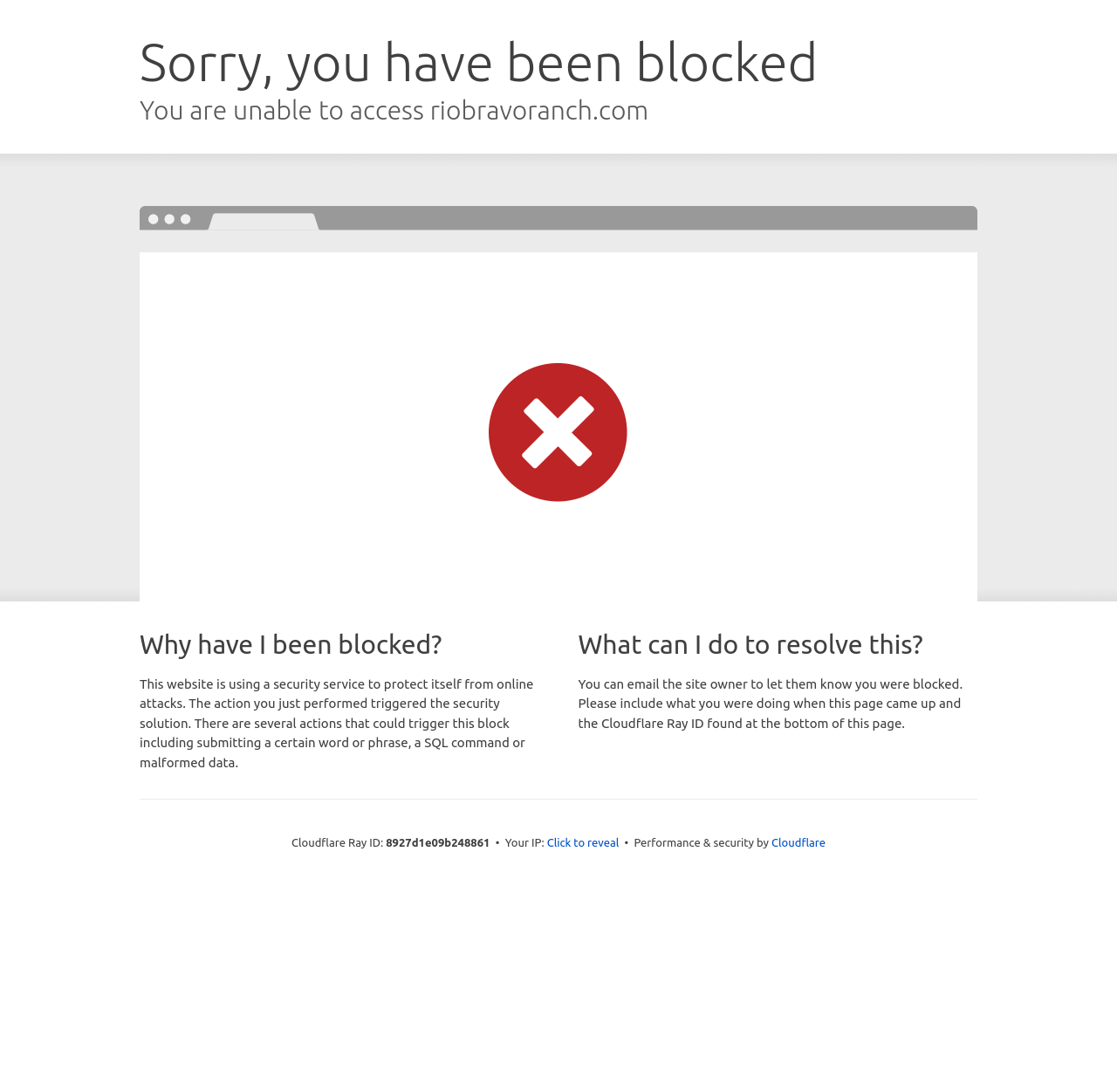What is the reason for being blocked?
Please craft a detailed and exhaustive response to the question.

The reason for being blocked is mentioned in the text as 'The action you just performed triggered the security solution.' This implies that the security service is protecting the website from online attacks and the user's action triggered this block.